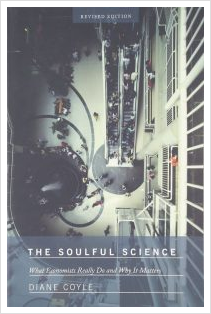Provide a comprehensive description of the image.

The image depicts the cover of the revised edition of "The Soulful Science: What Economists Really Do and Why It Matters" by Diane Coyle. The cover features a striking aerial view of a bustling indoor space, possibly an atrium or a modern building, which symbolizes the dynamic nature of economics. The title is prominently displayed in bold letters at the top, with a subtitle providing insight into the book's exploration of the real-world implications of economic theories and practices. The author's name, Diane Coyle, is elegantly placed at the bottom, further emphasizing the significance of the work in the field of economics. This cover design effectively captures the essence of the book as it invites readers to understand the vital role economists play in society.